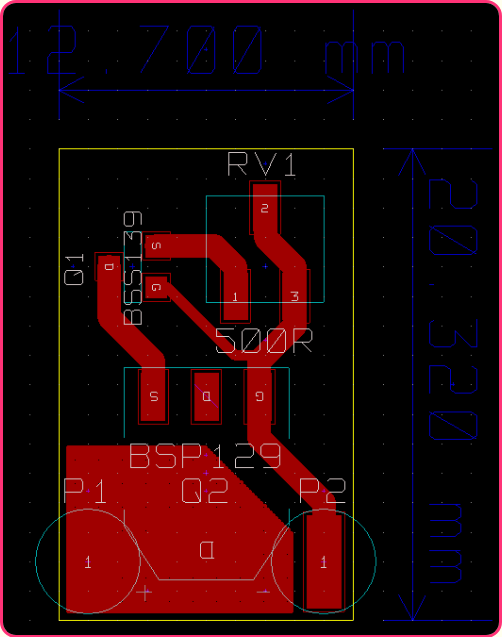Respond with a single word or short phrase to the following question: 
What type of component is Q2?

MOSFET